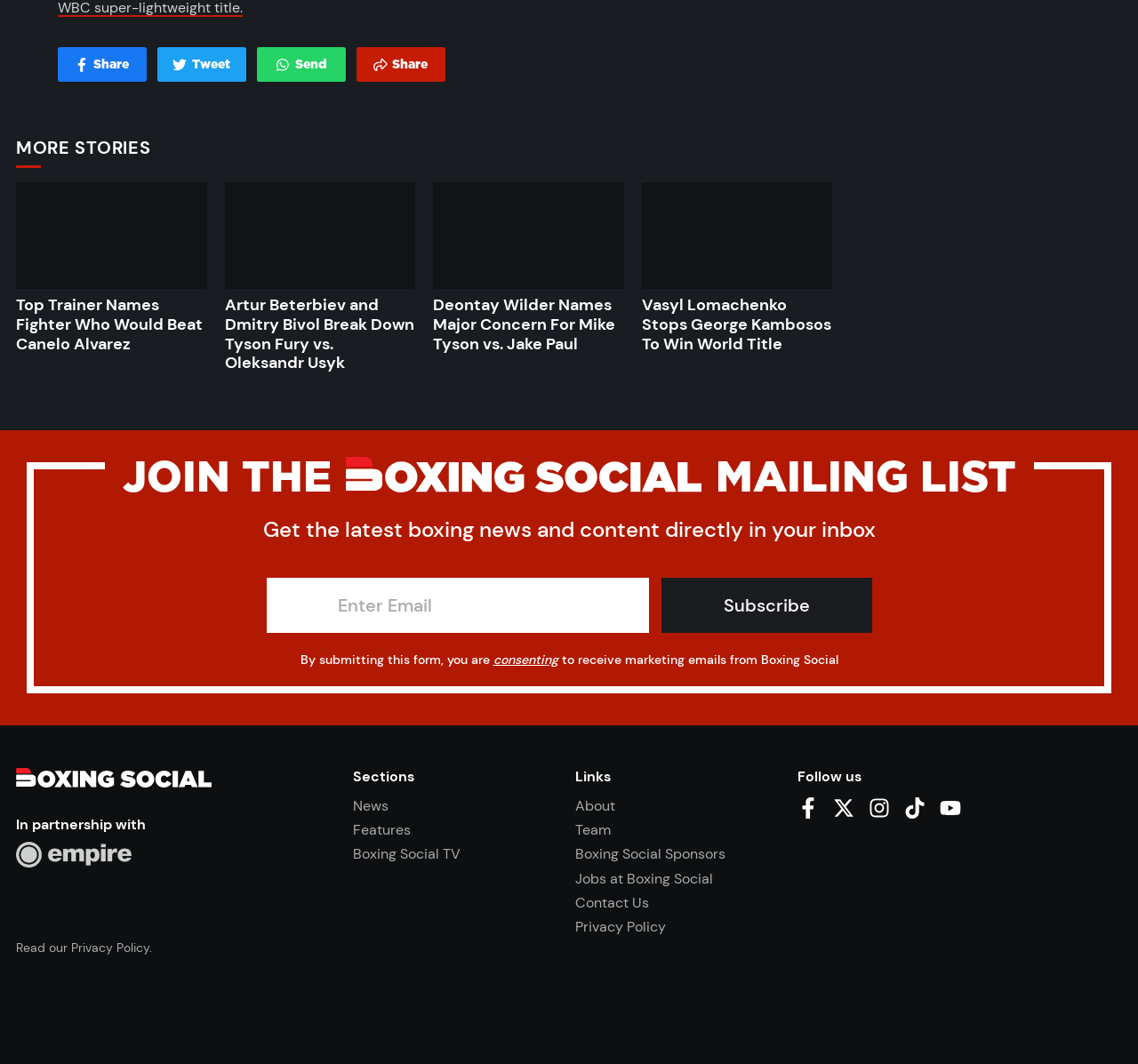Kindly determine the bounding box coordinates for the clickable area to achieve the given instruction: "Subscribe to the mailing list".

[0.581, 0.543, 0.766, 0.595]